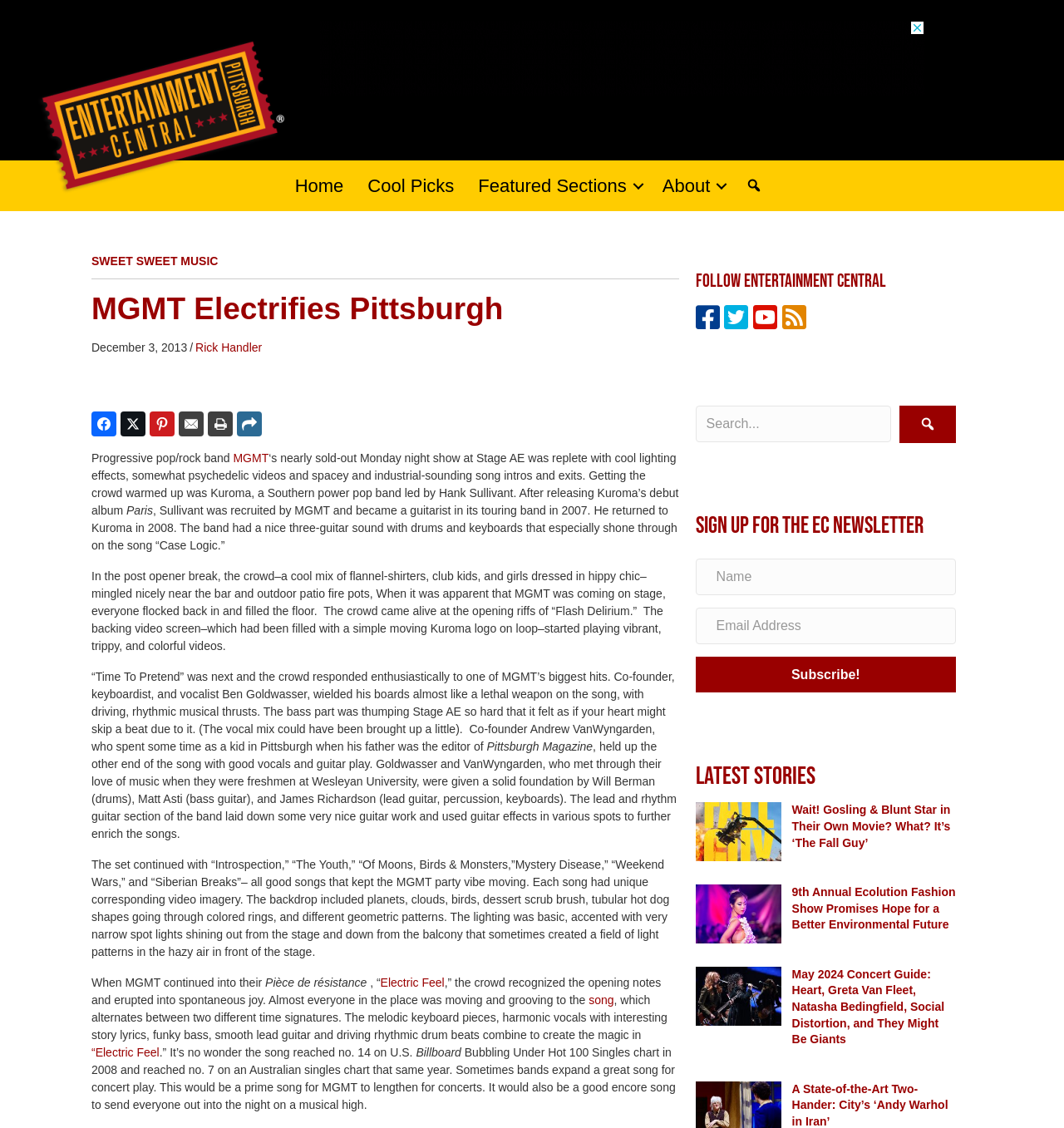Refer to the image and provide an in-depth answer to the question: 
What is the name of the editor of Pittsburgh Magazine?

The answer can be found in the article text, where it is mentioned that 'Co-founder Andrew VanWyngarden, who spent some time as a kid in Pittsburgh when his father was the editor of Pittsburgh Magazine, held up the other end of the song with good vocals and guitar play.'